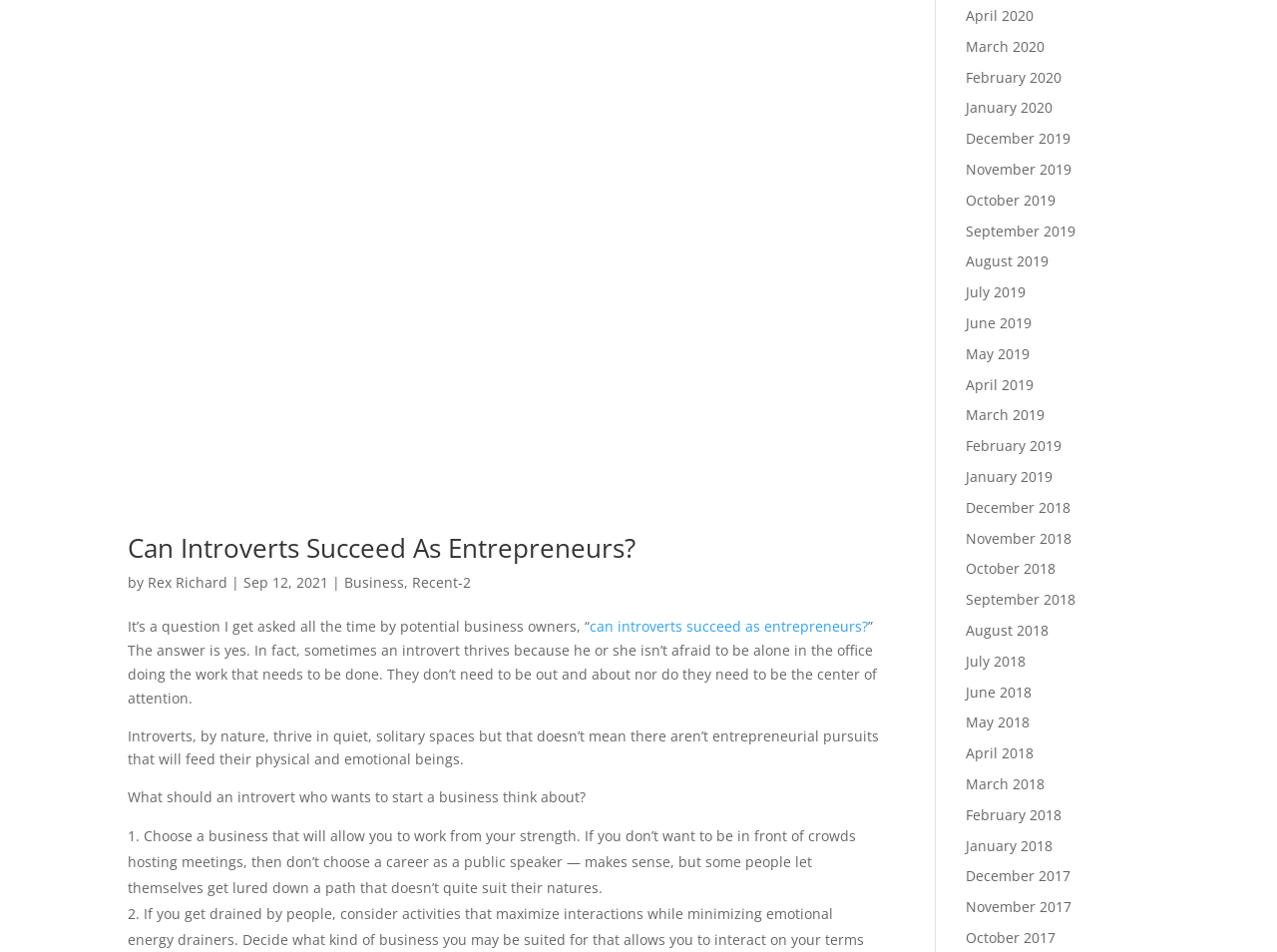Please use the details from the image to answer the following question comprehensively:
When was the article published?

The publication date of the article is mentioned as 'Sep 12, 2021' in the byline, which is located below the title of the article.